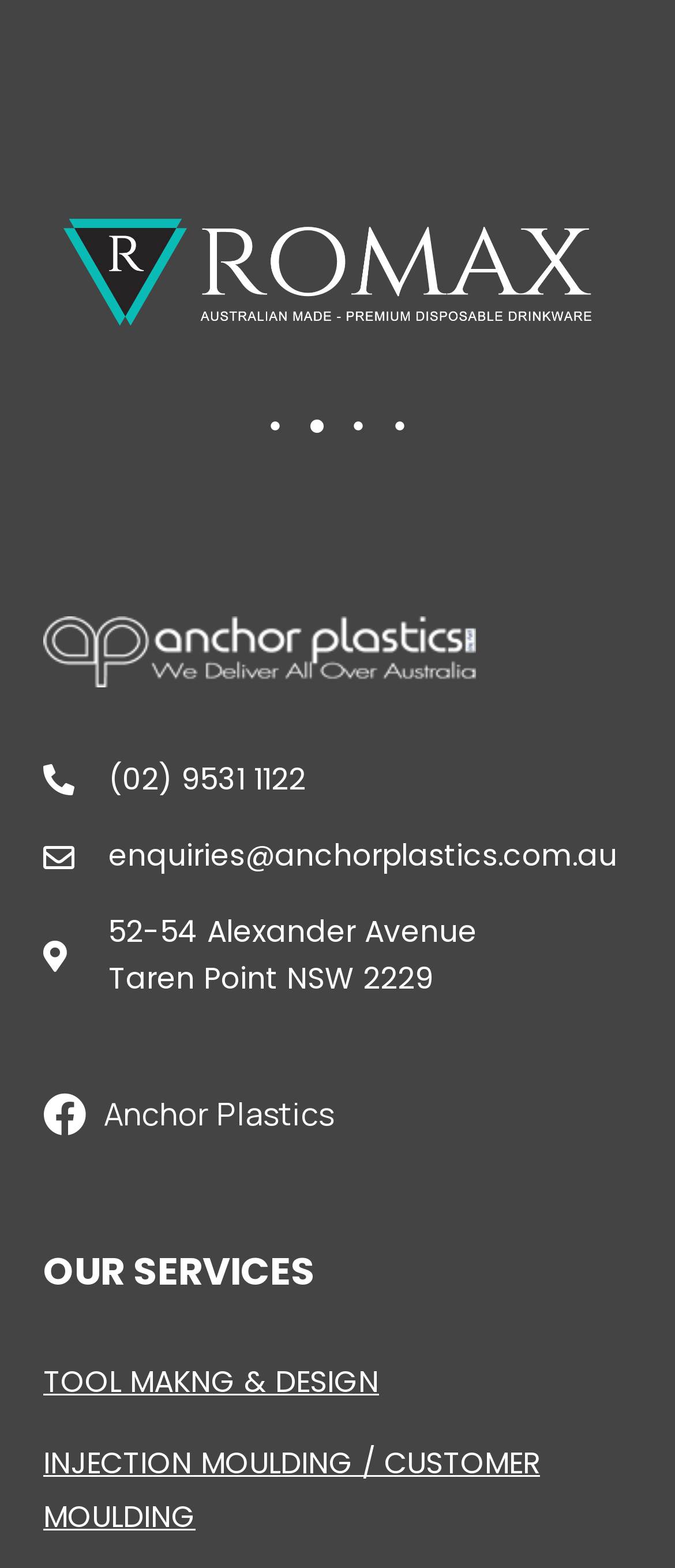Please give the bounding box coordinates of the area that should be clicked to fulfill the following instruction: "go to the INJECTION MOULDING / CUSTOMER MOULDING page". The coordinates should be in the format of four float numbers from 0 to 1, i.e., [left, top, right, bottom].

[0.064, 0.92, 0.8, 0.98]